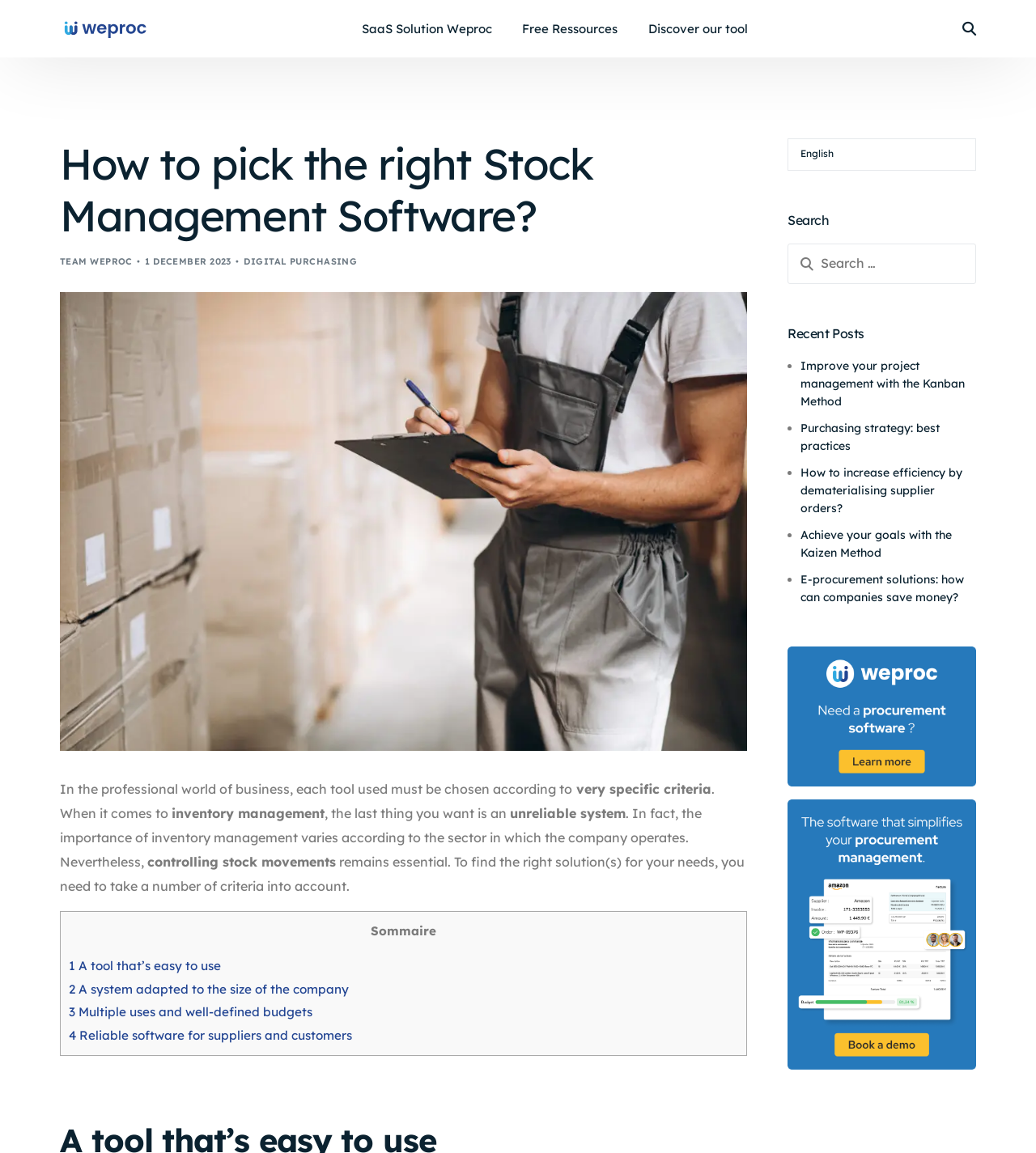Answer the question using only a single word or phrase: 
What is the language of the webpage?

Not specified